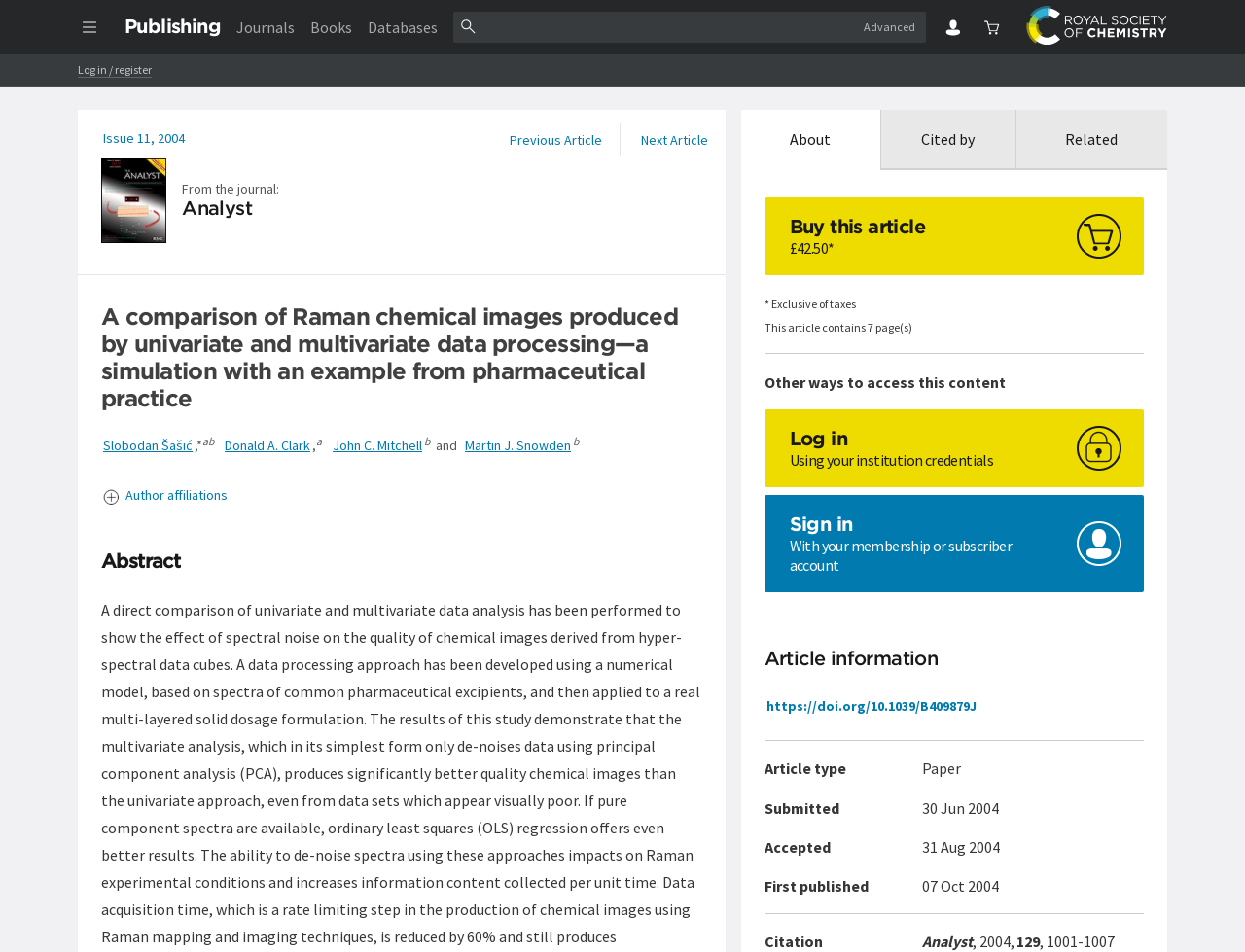Select the bounding box coordinates of the element I need to click to carry out the following instruction: "View your basket".

[0.781, 0.008, 0.812, 0.049]